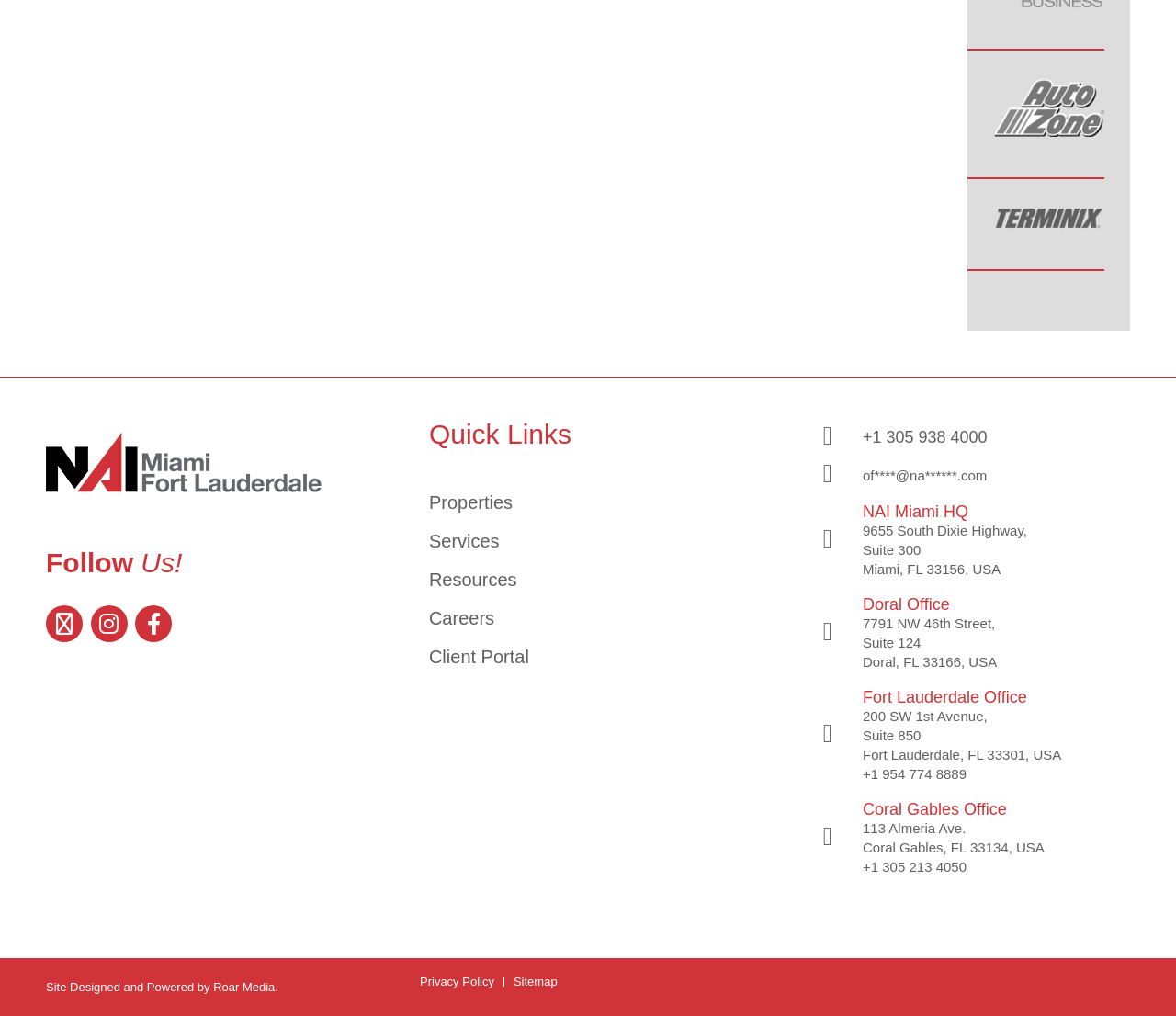Can you find the bounding box coordinates for the element that needs to be clicked to execute this instruction: "Click the 'Follow Us!' link"? The coordinates should be given as four float numbers between 0 and 1, i.e., [left, top, right, bottom].

[0.039, 0.539, 0.309, 0.569]